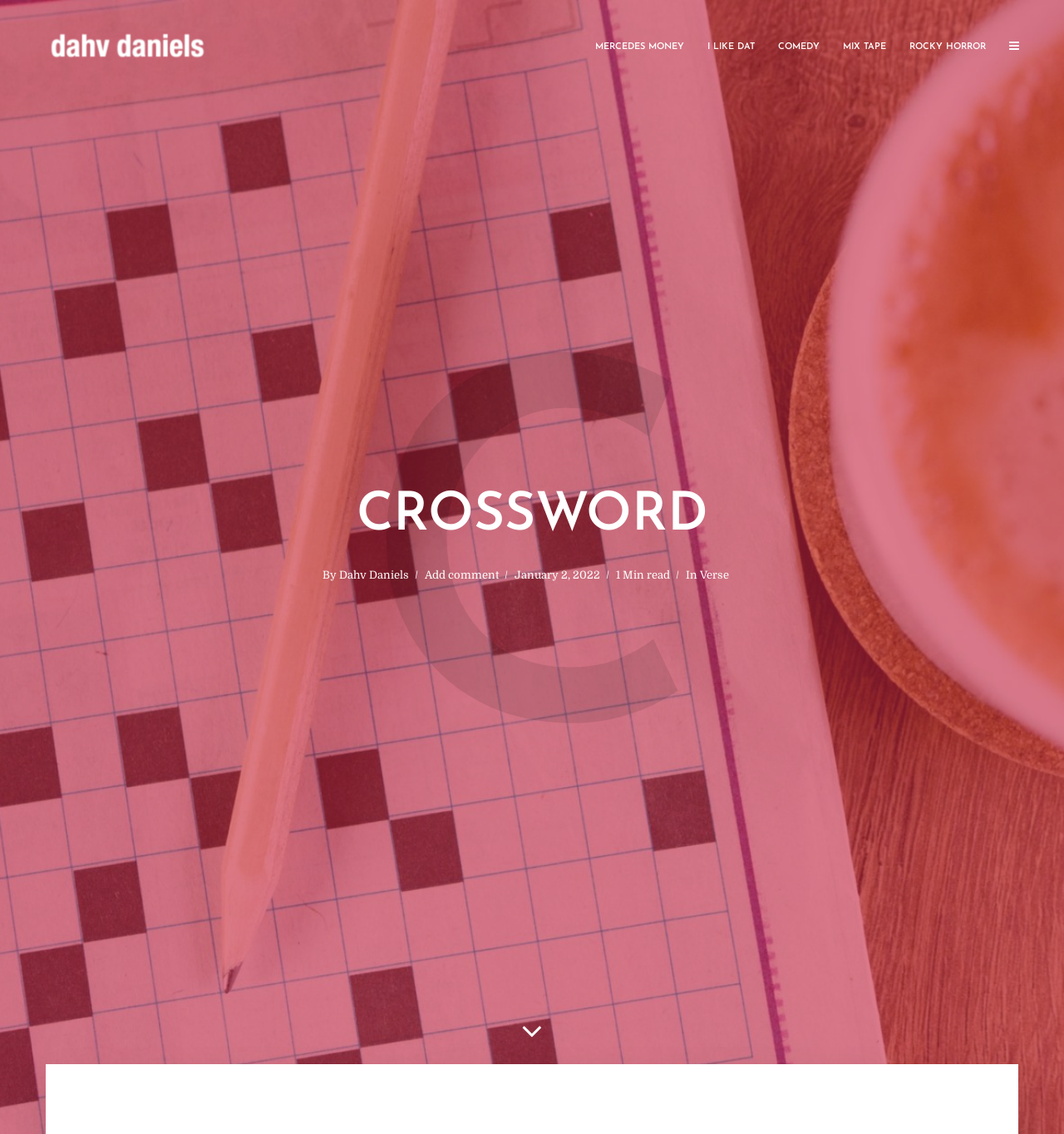Predict the bounding box coordinates of the area that should be clicked to accomplish the following instruction: "go to Verse page". The bounding box coordinates should consist of four float numbers between 0 and 1, i.e., [left, top, right, bottom].

[0.658, 0.501, 0.685, 0.515]